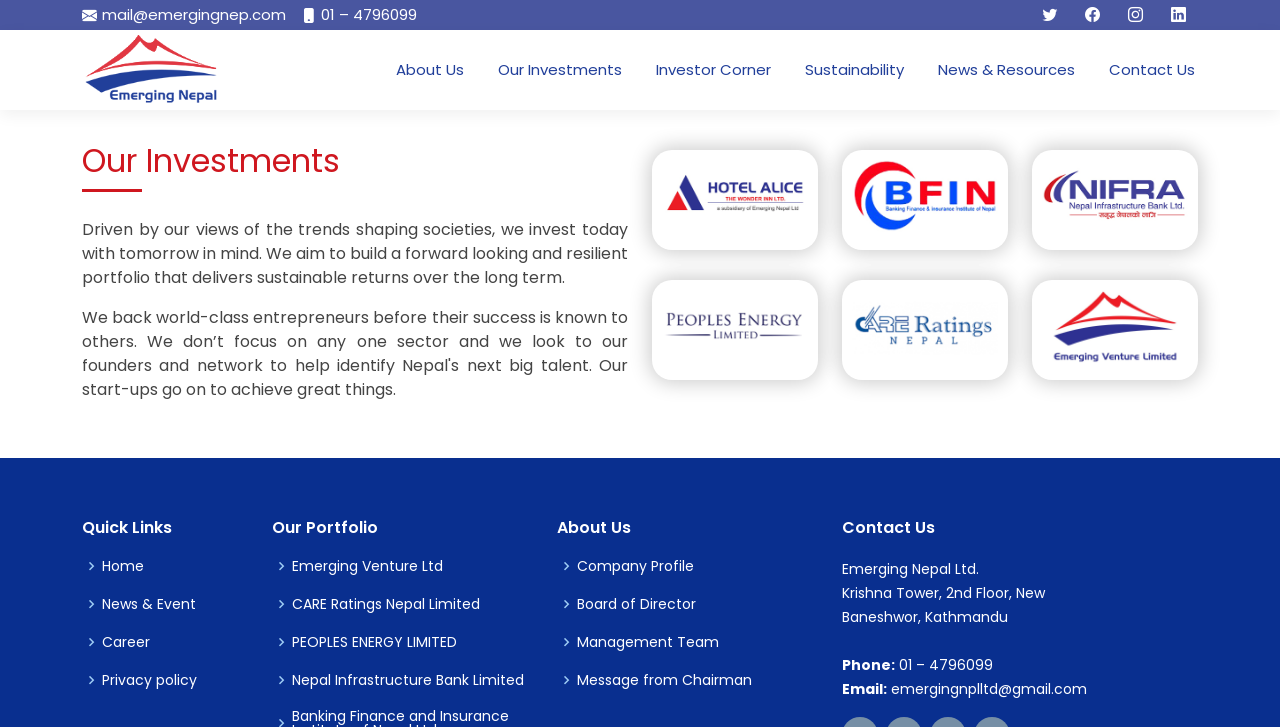Determine the bounding box coordinates for the clickable element to execute this instruction: "Click on About Us". Provide the coordinates as four float numbers between 0 and 1, i.e., [left, top, right, bottom].

[0.307, 0.081, 0.365, 0.112]